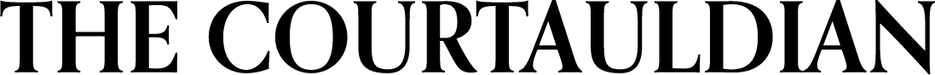What is the topic of the article? Refer to the image and provide a one-word or short phrase answer.

Hermès International v. Mason Rothschild